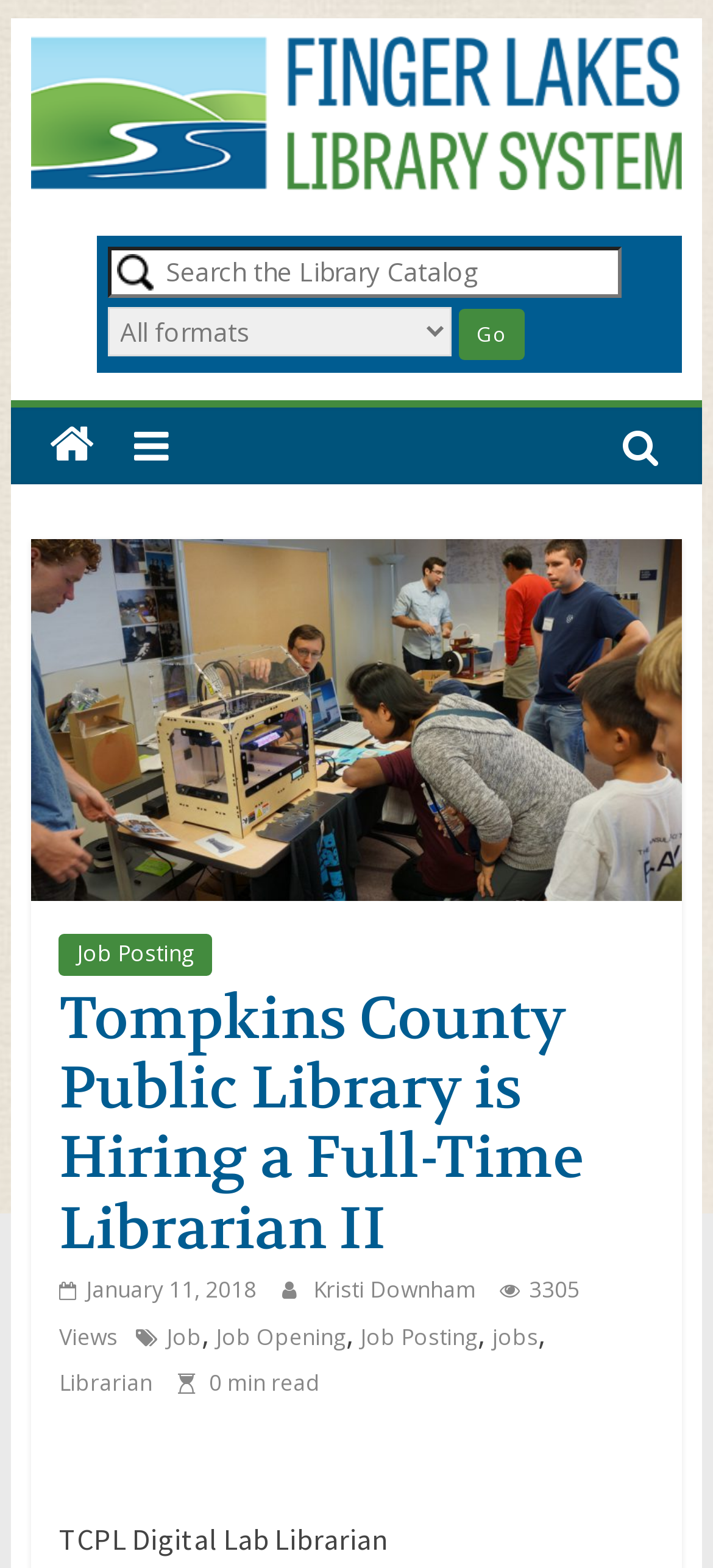What is the name of the person who posted the job?
Make sure to answer the question with a detailed and comprehensive explanation.

I found the answer by looking at the main content section of the webpage, where I saw a link with the text 'Kristi Downham'. This suggests that Kristi Downham is the person who posted the job.